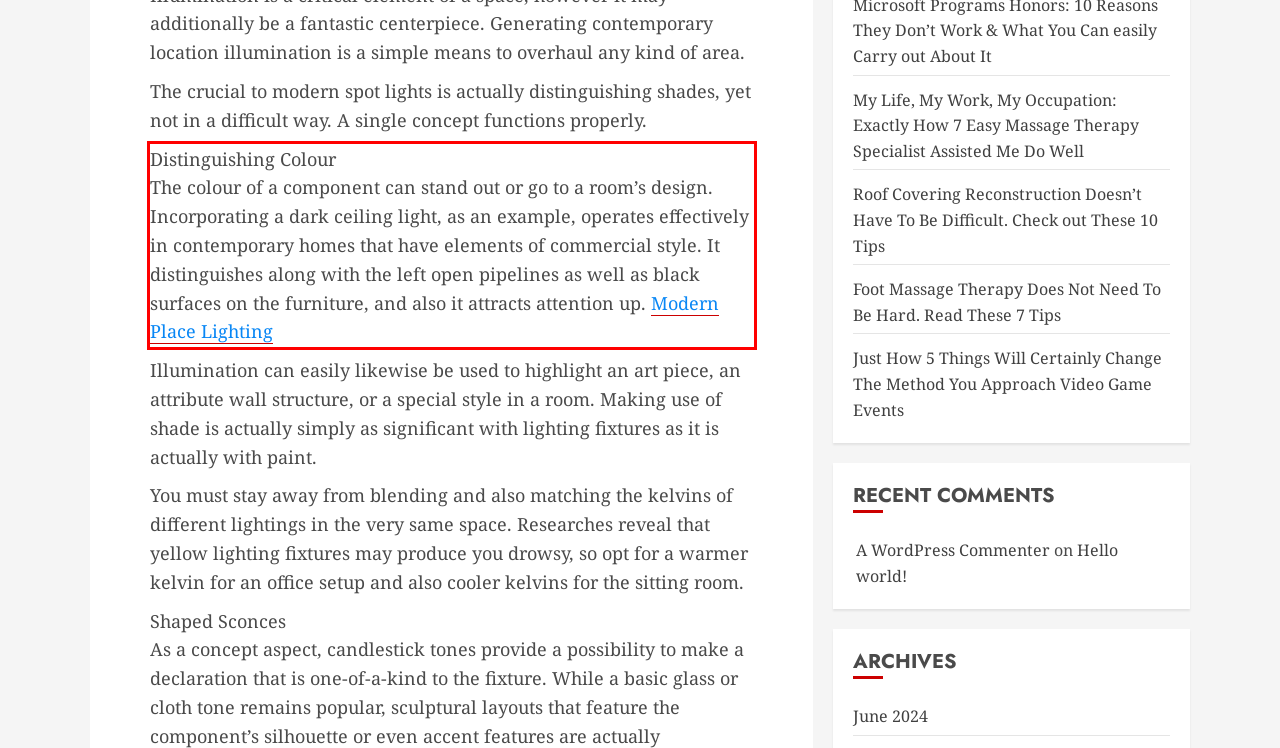Given a screenshot of a webpage containing a red bounding box, perform OCR on the text within this red bounding box and provide the text content.

Distinguishing Colour The colour of a component can stand out or go to a room’s design. Incorporating a dark ceiling light, as an example, operates effectively in contemporary homes that have elements of commercial style. It distinguishes along with the left open pipelines as well as black surfaces on the furniture, and also it attracts attention up. Modern Place Lighting